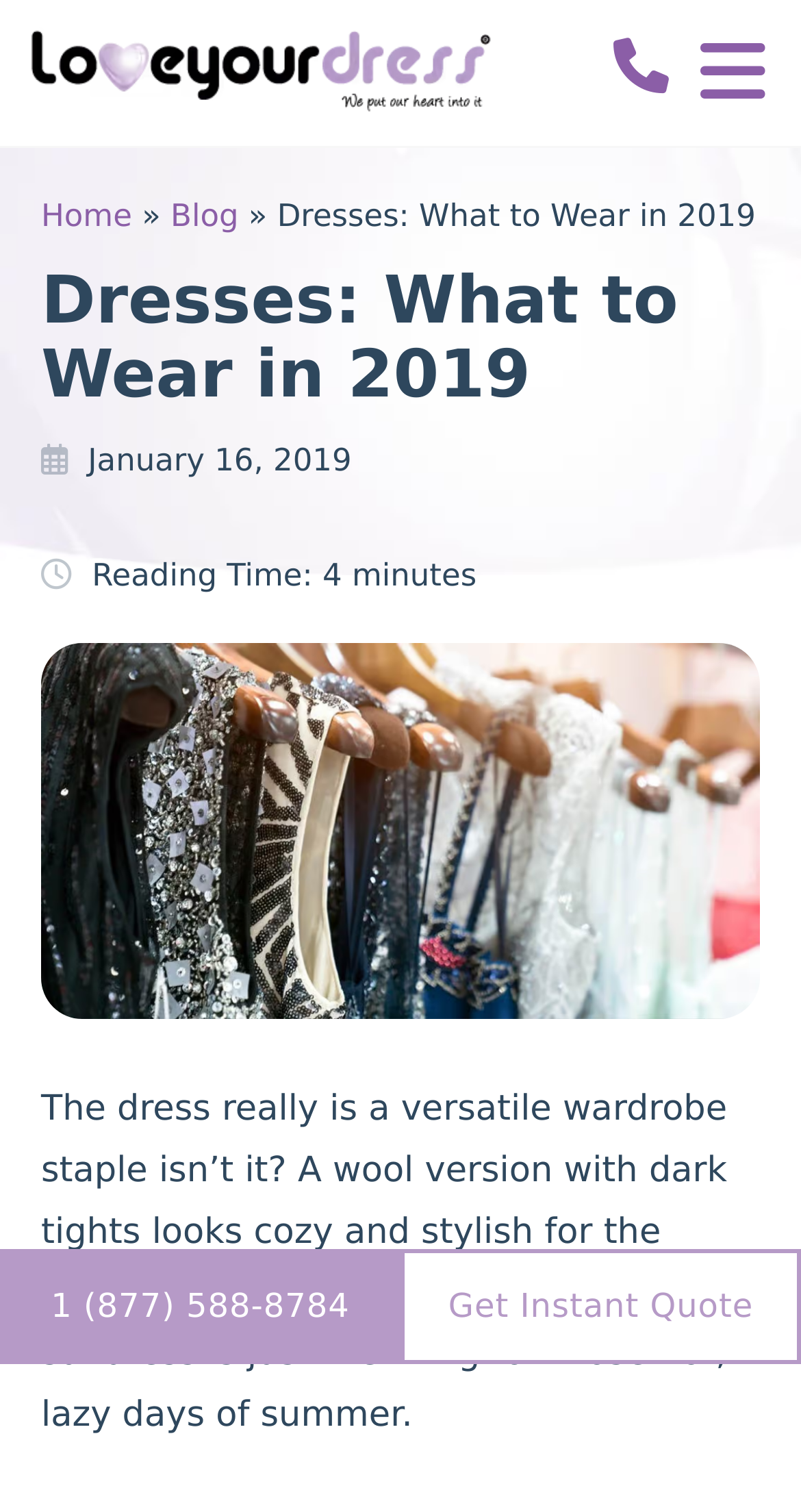How many links are there in the top navigation menu?
Could you please answer the question thoroughly and with as much detail as possible?

I found the number of links by looking at the link elements with the texts 'Home', 'Blog', and '»' located at the top of the webpage.